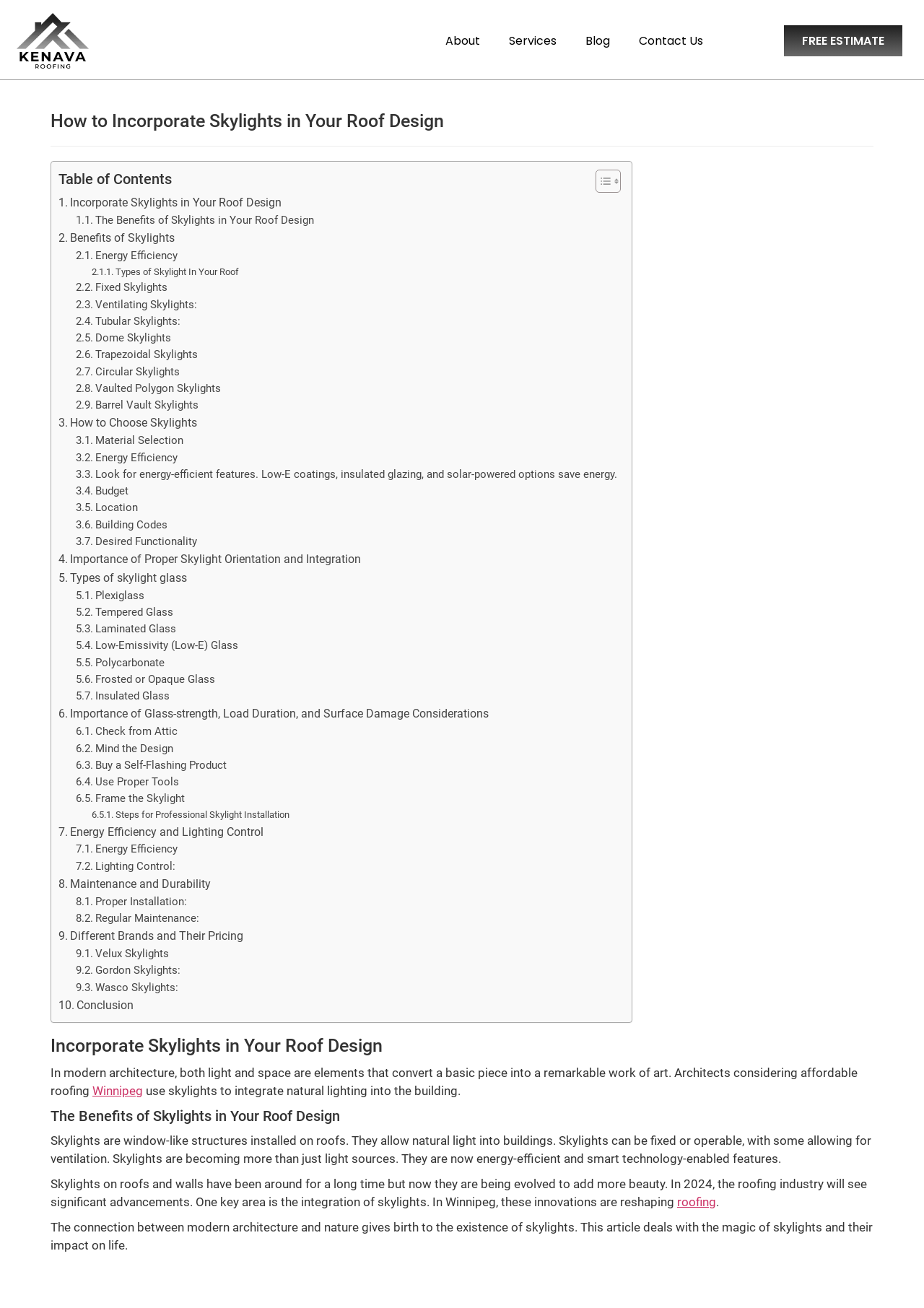Respond to the following question using a concise word or phrase: 
What is the bounding box coordinate of the 'Table of Contents' region?

[0.063, 0.13, 0.186, 0.144]